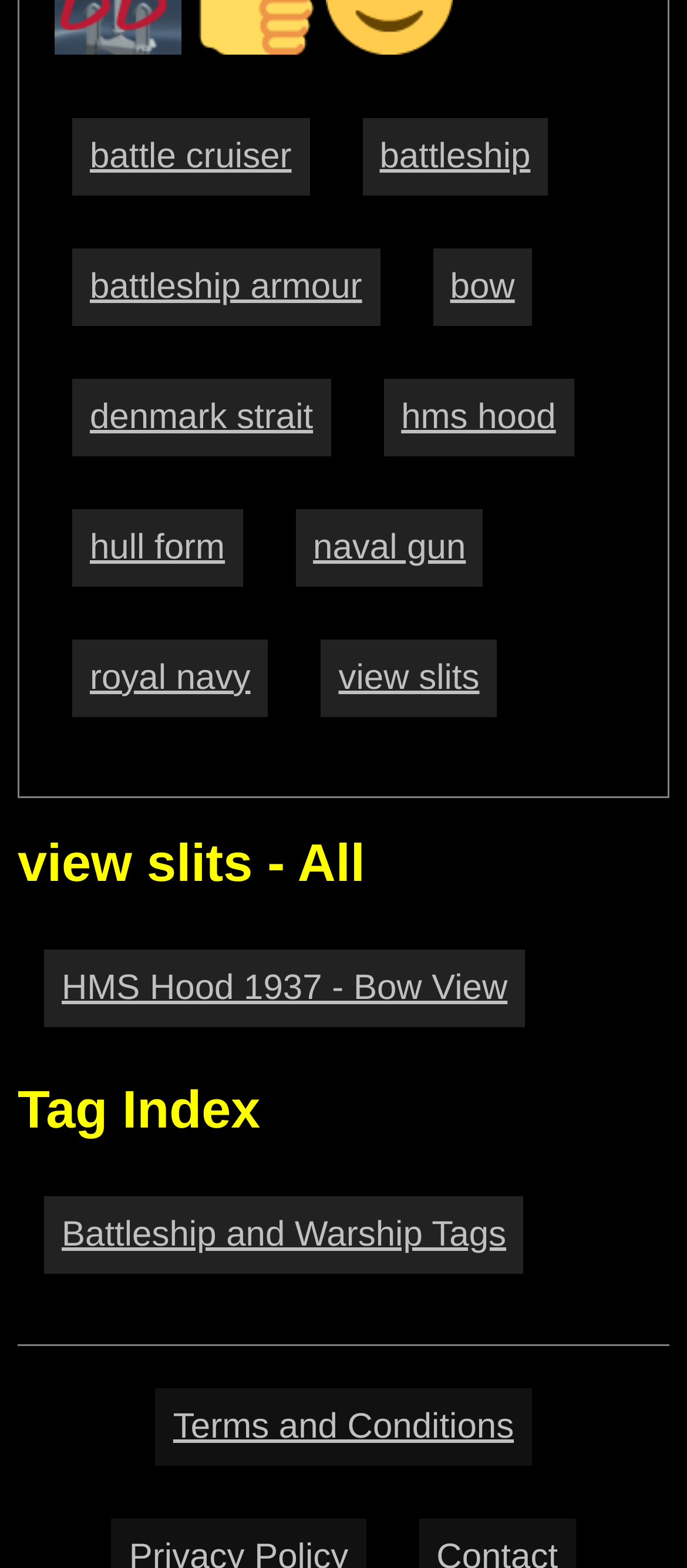Please find the bounding box coordinates of the element that must be clicked to perform the given instruction: "Enter your email". The coordinates should be four float numbers from 0 to 1, i.e., [left, top, right, bottom].

None